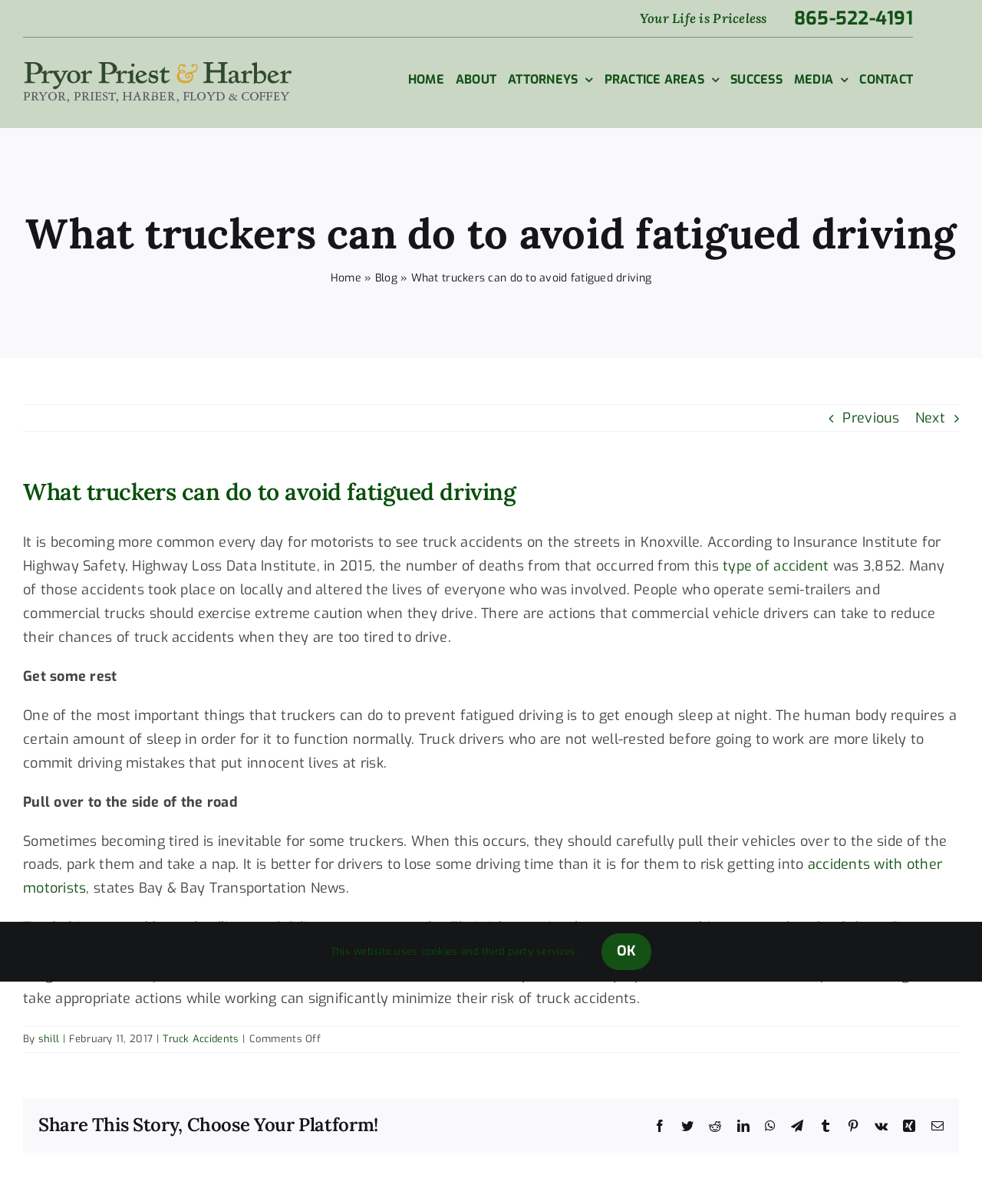Ascertain the bounding box coordinates for the UI element detailed here: "accidents with other motorists". The coordinates should be provided as [left, top, right, bottom] with each value being a float between 0 and 1.

[0.023, 0.71, 0.96, 0.746]